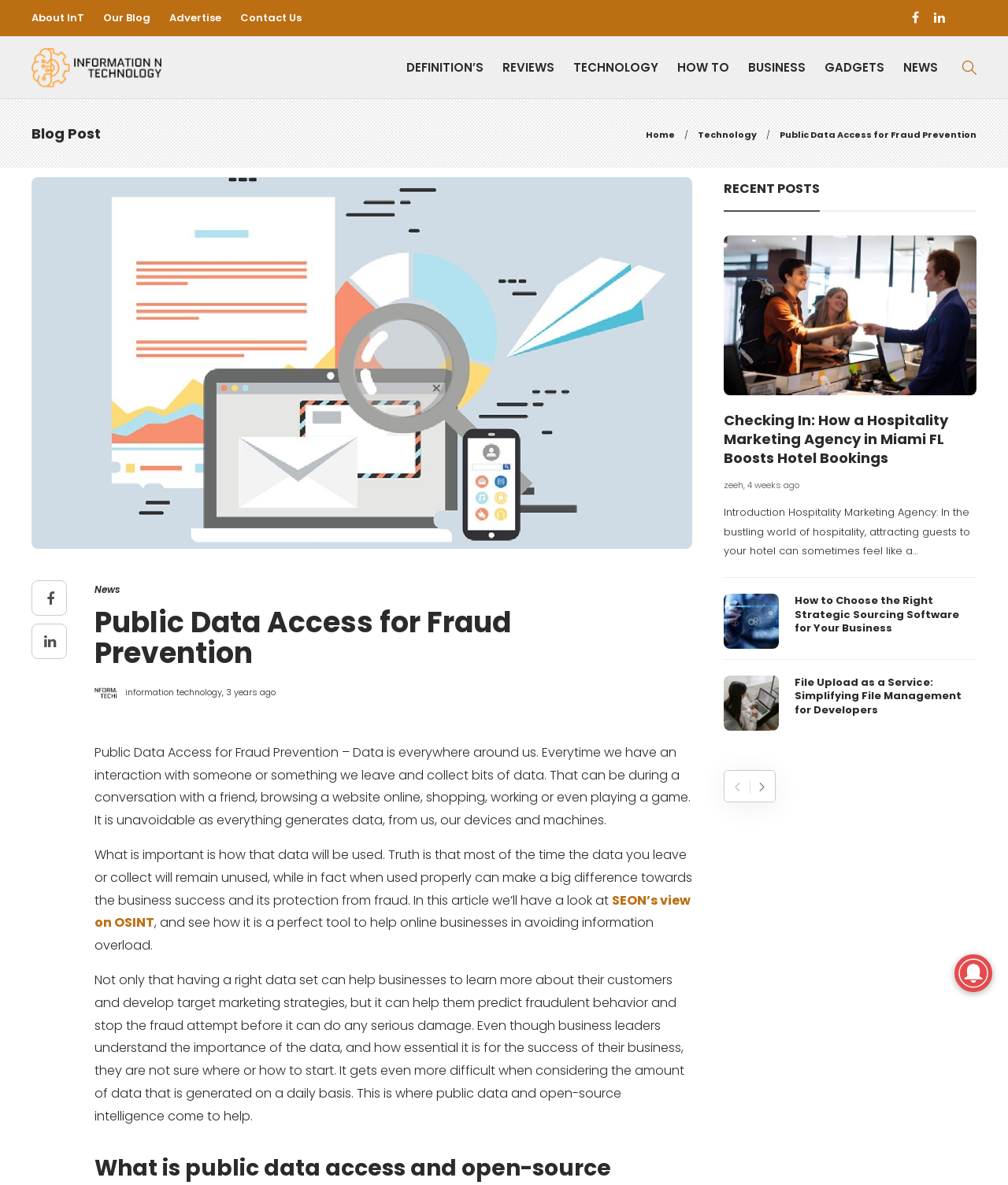Please examine the image and provide a detailed answer to the question: How many recent posts are listed on the webpage?

The webpage has a section titled 'RECENT POSTS' which lists three recent posts, including 'Hospitality Marketing Agency Checking In: How a Hospitality Marketing Agency in Miami FL Boosts Hotel Bookings', 'How to Choose the Right Strategic Sourcing Software for Your Business', and 'File Upload as a Service: Simplifying File Management for Developers'.